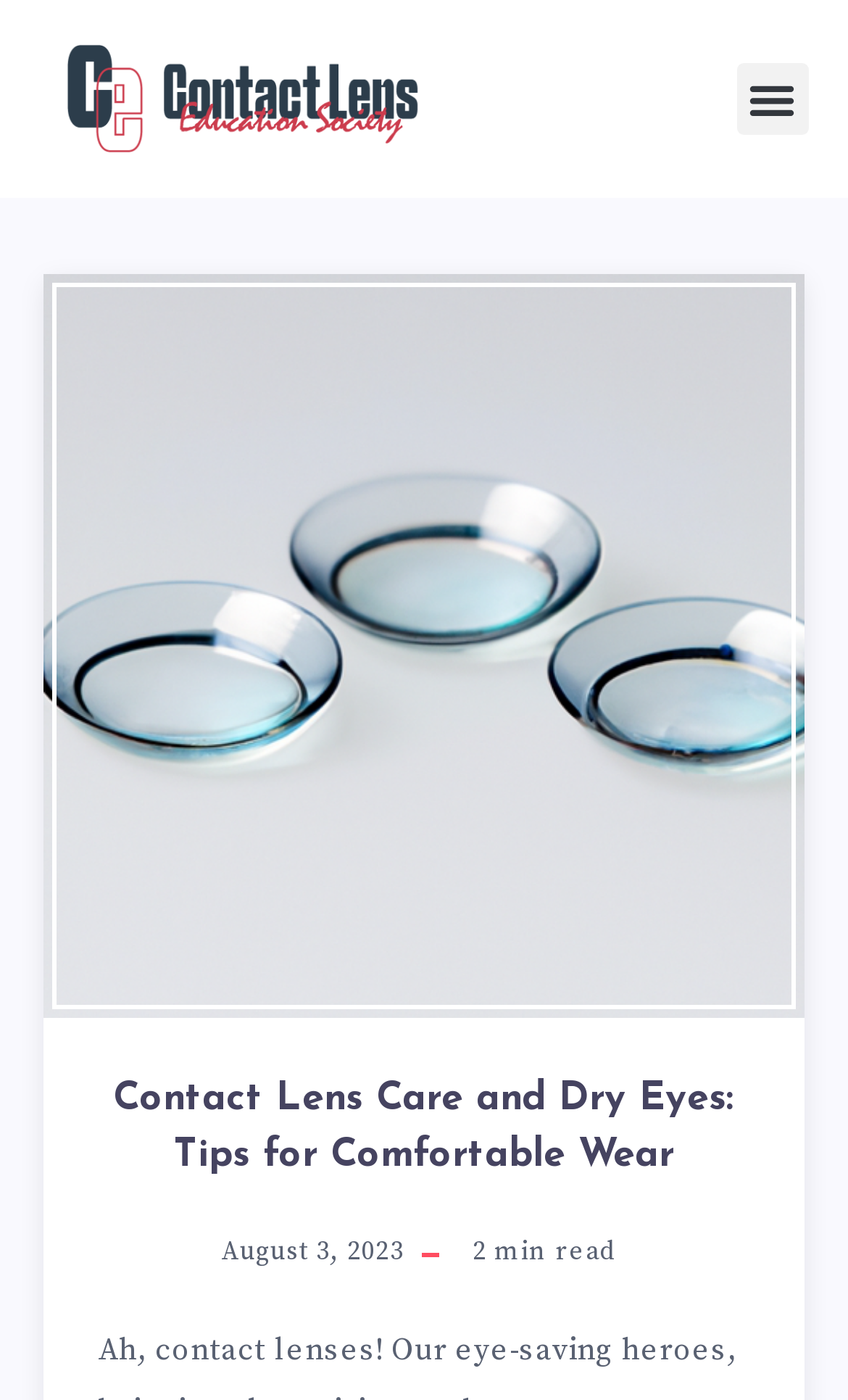What is the date of the article? Refer to the image and provide a one-word or short phrase answer.

August 3, 2023